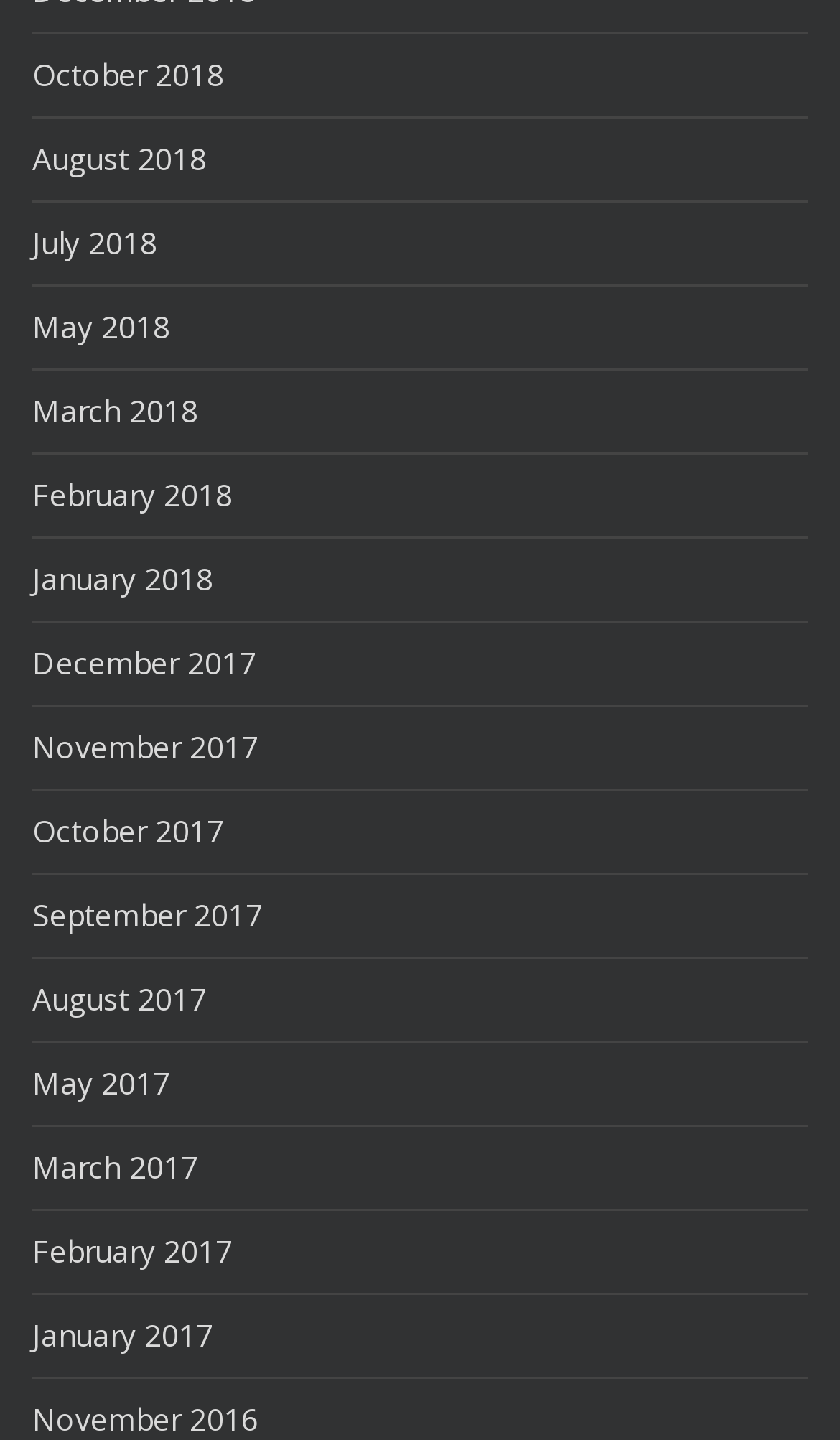Carefully examine the image and provide an in-depth answer to the question: How many links are there on the webpage?

I counted the number of links on the webpage and found that there are 17 links, each representing a different month and year.